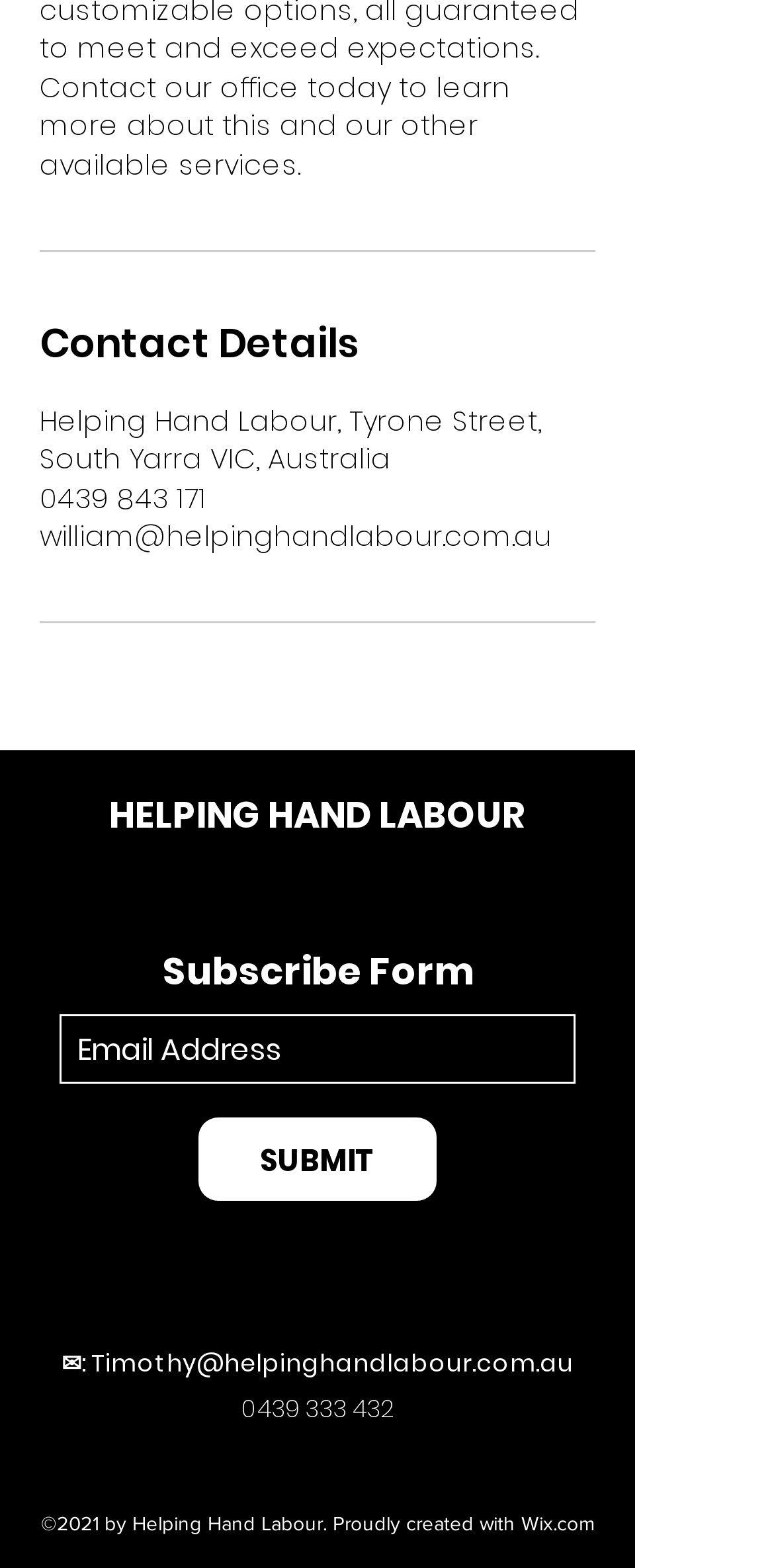Locate the bounding box coordinates of the element that needs to be clicked to carry out the instruction: "enter email address". The coordinates should be given as four float numbers ranging from 0 to 1, i.e., [left, top, right, bottom].

[0.077, 0.647, 0.744, 0.692]